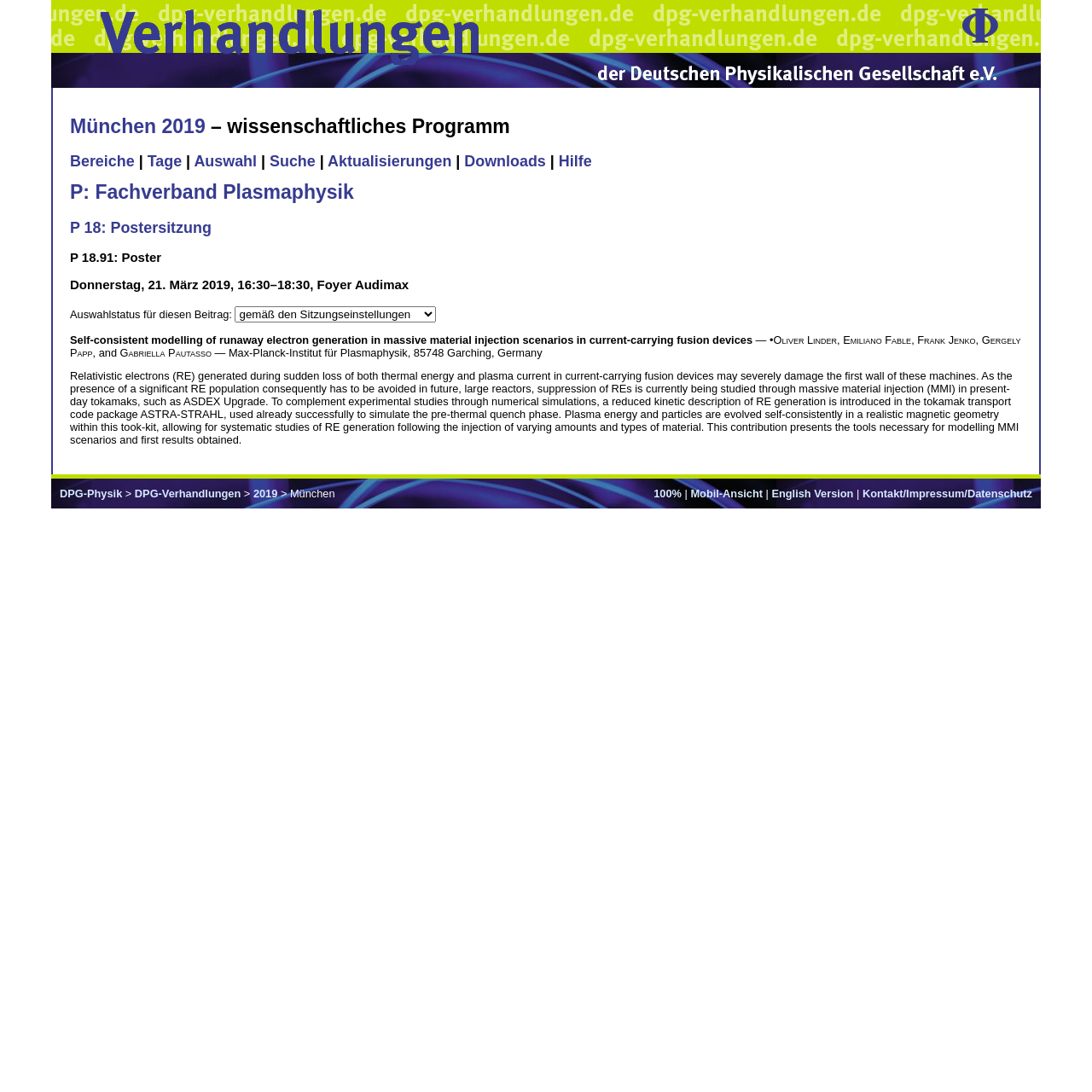Explain the features and main sections of the webpage comprehensively.

The webpage appears to be a scientific conference program webpage, specifically for the Deutsche Physikalische Gesellschaft (DPG) conference in Munich, 2019. 

At the top of the page, there are four links: "DPG Phi", "Verhandlungen", "Verhandlungen", and "DPG", each accompanied by an image. 

Below these links, there is a heading that reads "München 2019 – wissenschaftliches Programm". 

Following this heading, there is a row of links and text, including "Bereiche", "Tage", "Auswahl", "Suche", "Aktualisierungen", "Downloads", and "Hilfe". 

The main content of the page is divided into sections, each with a heading. The first section is titled "P: Fachverband Plasmaphysik", and it contains a link to "P: Fachverband Plasmaphysik". 

The next section is titled "P 18: Postersitzung", and it contains a link to "P 18: Postersitzung". 

The following section is titled "P 18.91: Poster", and it does not contain any links. 

The next section is titled "Donnerstag, 21. März 2019, 16:30–18:30, Foyer Audimax", and it does not contain any links. 

Below this section, there is a static text "Auswahlstatus für diesen Beitrag:", followed by a combobox and an image. 

The main content of the page is a scientific abstract, titled "Self-consistent modelling of runaway electron generation in massive material injection scenarios in current-carrying fusion devices". The abstract is written by several authors, including Oliver Linder, Emiliano Fable, Frank Jenko, Gergely Papp, and Gabriella Pautasso. 

At the bottom of the page, there are several links, including "100%", "Mobil-Ansicht", "English Version", "Kontakt/Impressum/Datenschutz", "DPG-Physik", "DPG-Verhandlungen", and "2019 München".